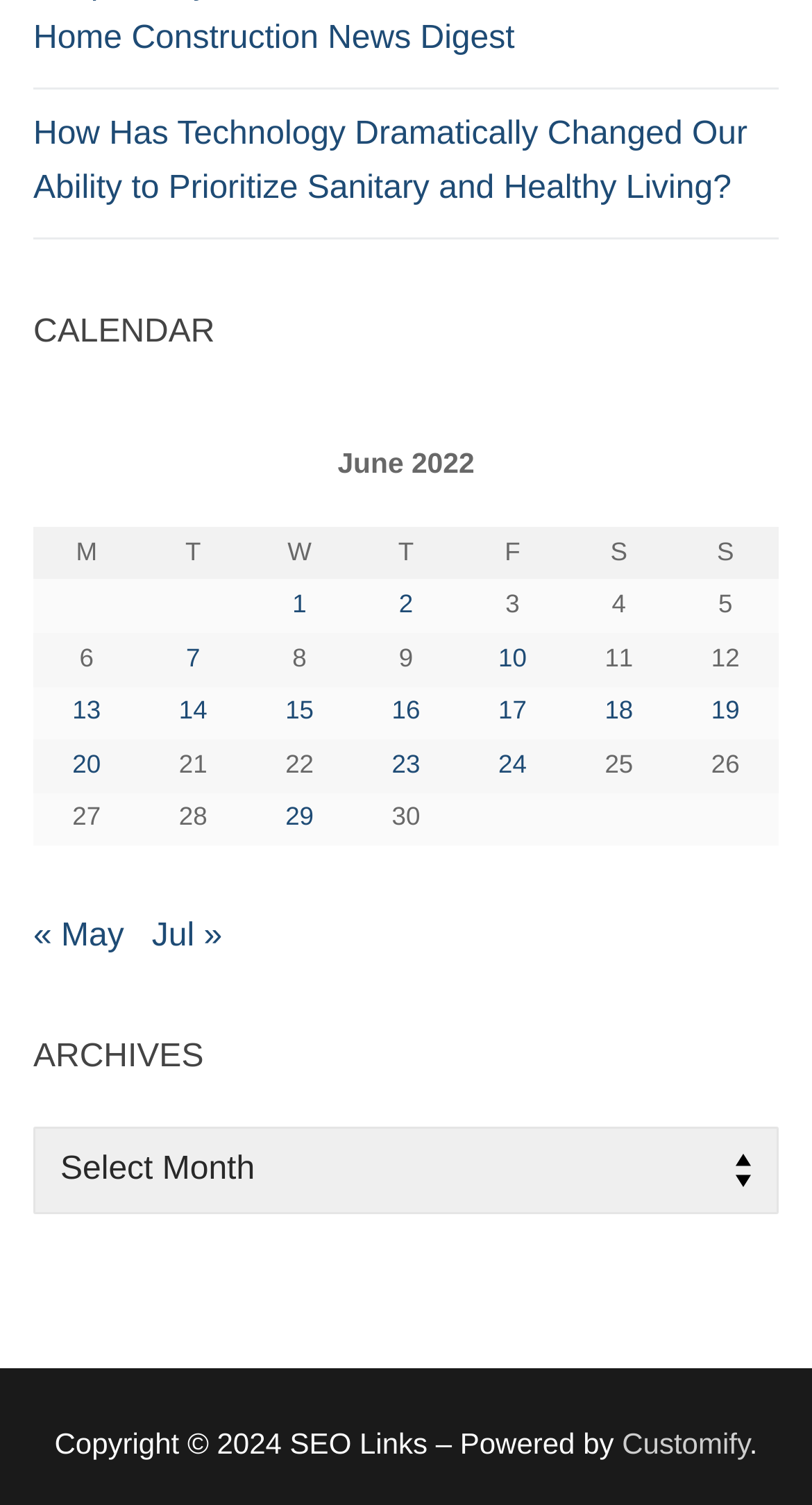Use a single word or phrase to answer this question: 
What is the title of the link above the calendar?

How Has Technology Dramatically Changed Our Ability to Prioritize Sanitary and Healthy Living?